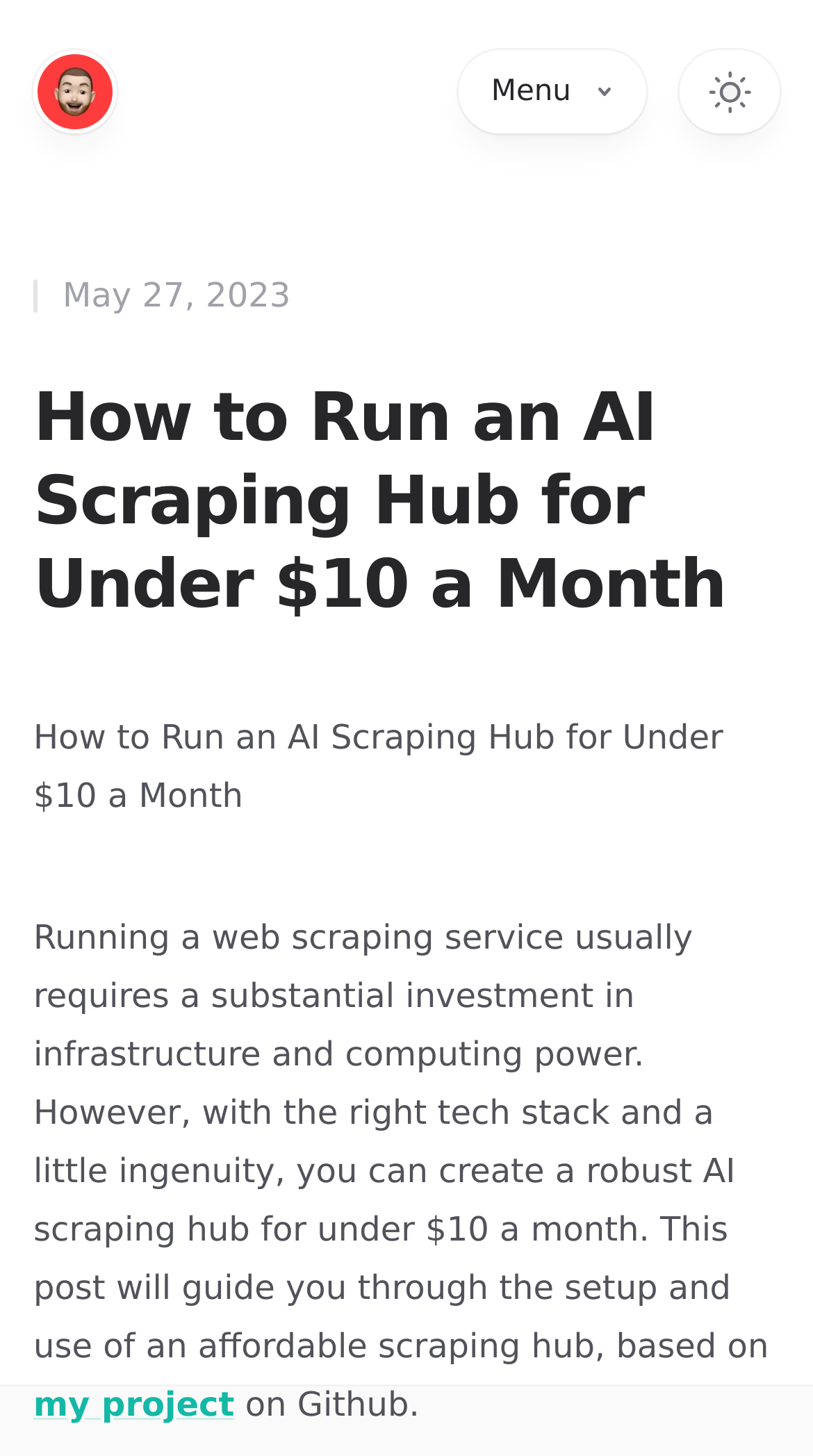Please reply to the following question with a single word or a short phrase:
Where is the project hosted?

Github